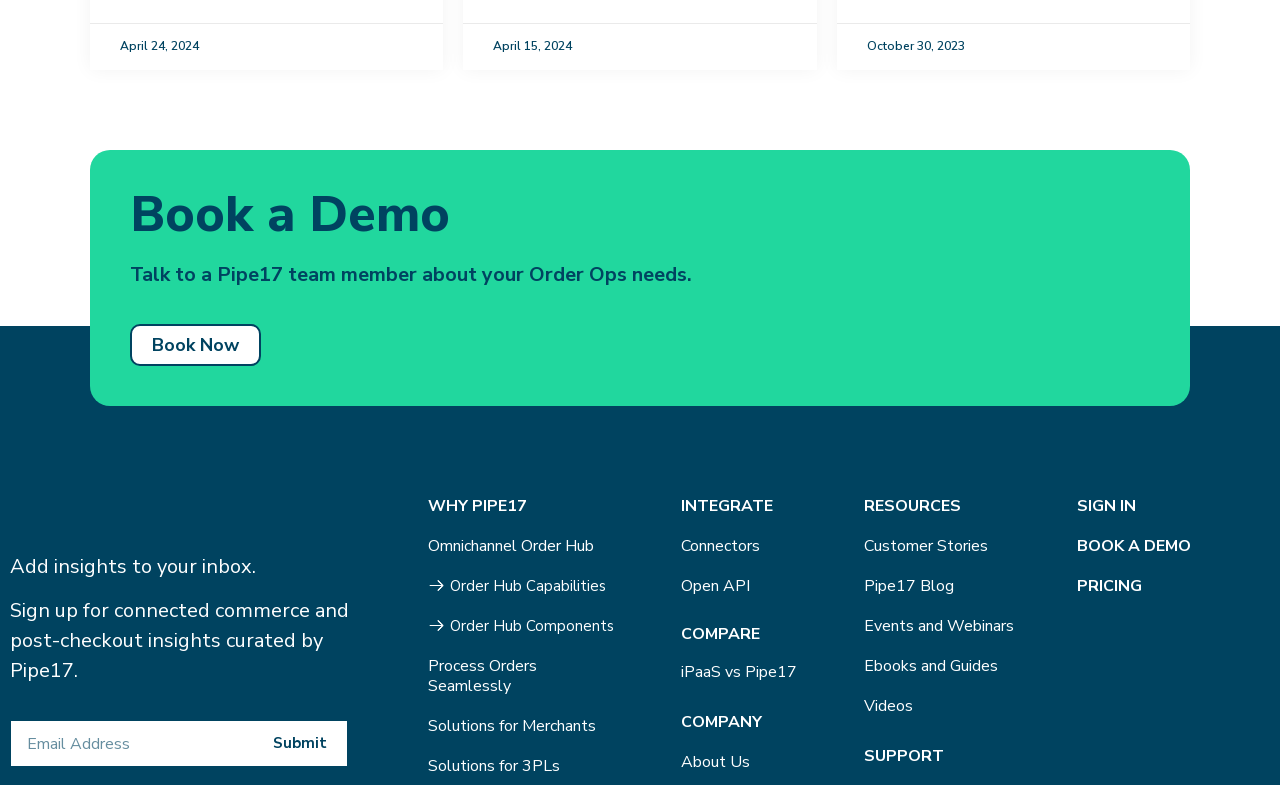Can you pinpoint the bounding box coordinates for the clickable element required for this instruction: "Sign up for connected commerce and post-checkout insights"? The coordinates should be four float numbers between 0 and 1, i.e., [left, top, right, bottom].

[0.008, 0.918, 0.272, 0.978]